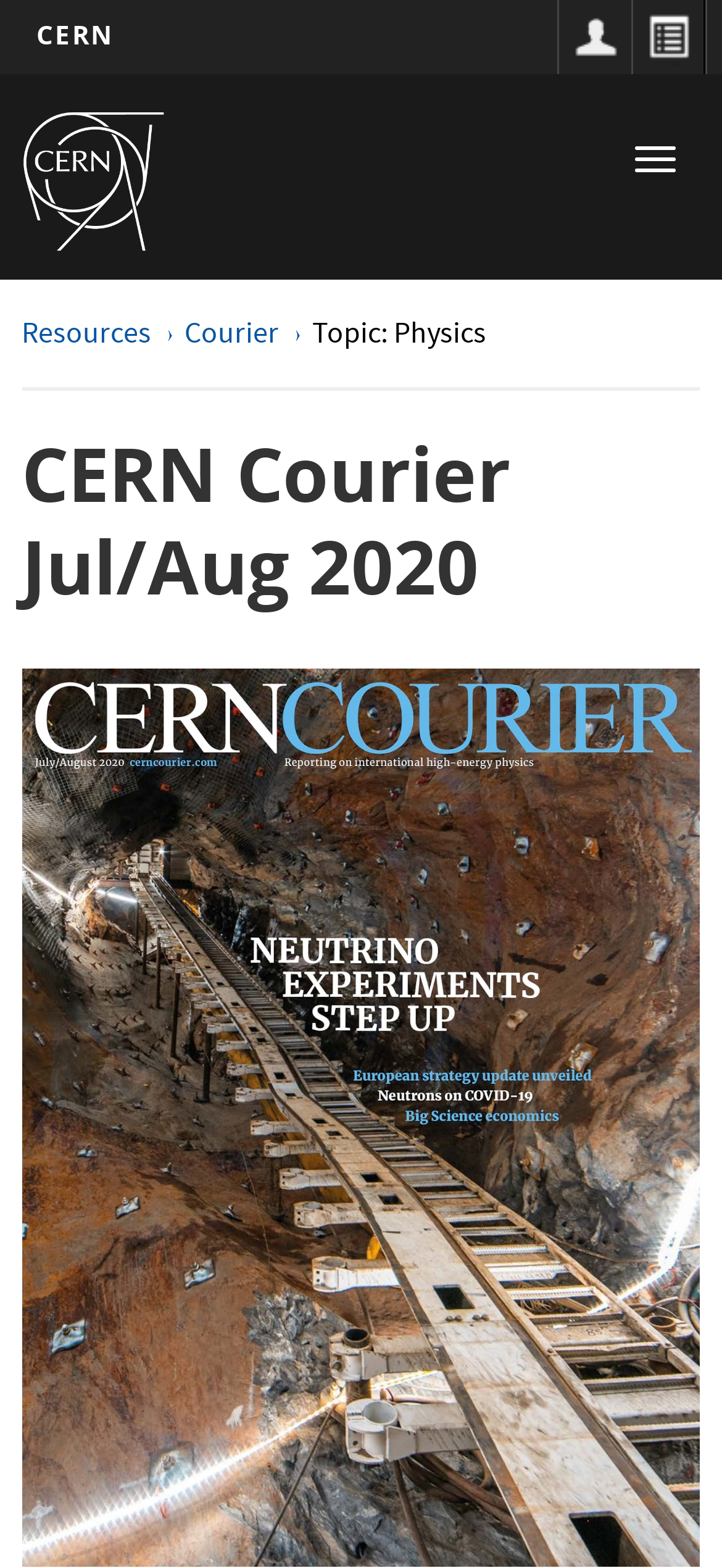Pinpoint the bounding box coordinates of the area that should be clicked to complete the following instruction: "Click on the 'Sign in' link". The coordinates must be given as four float numbers between 0 and 1, i.e., [left, top, right, bottom].

[0.773, 0.0, 0.875, 0.047]